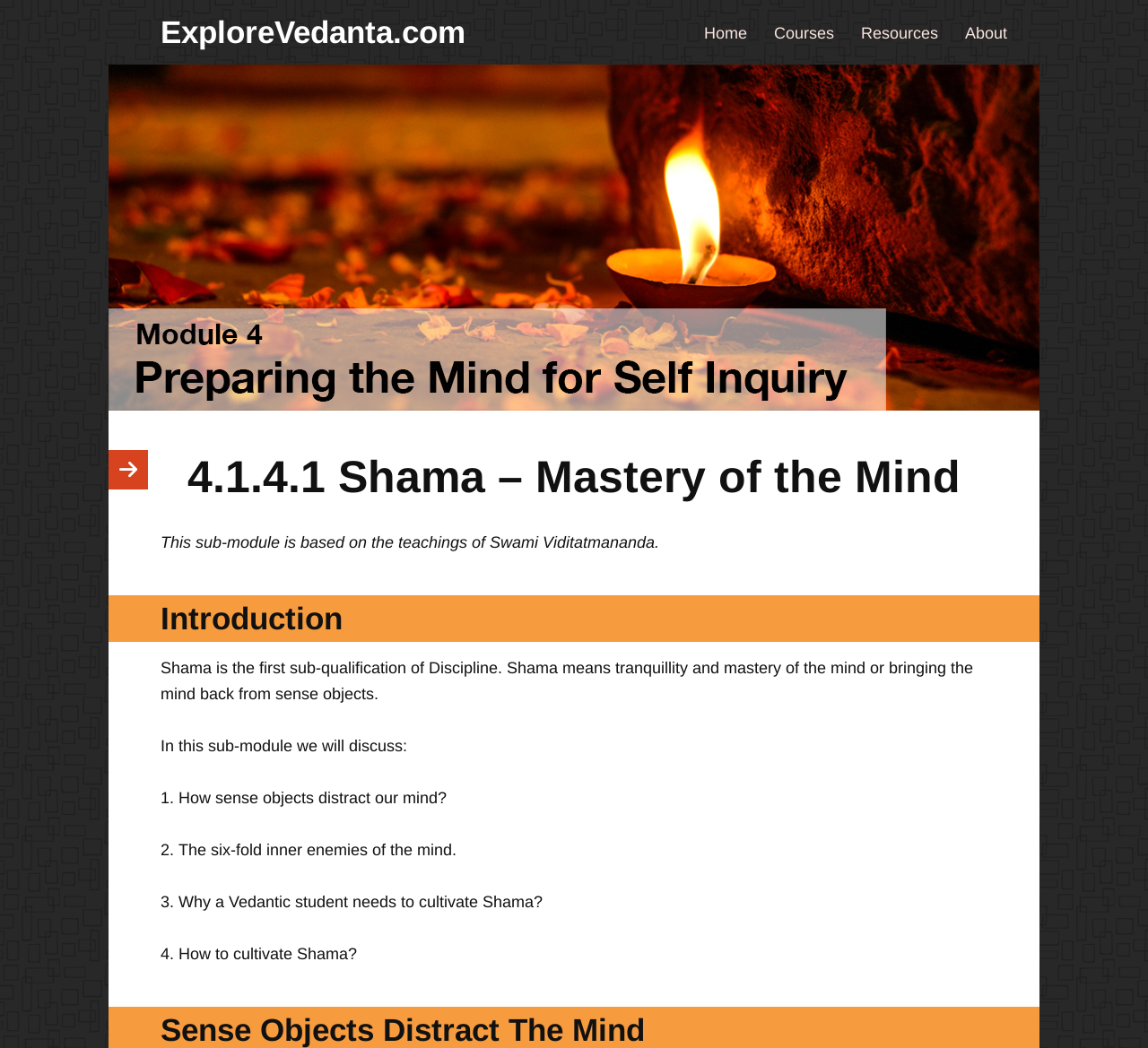Offer a meticulous description of the webpage's structure and content.

The webpage is about Shama, which is the first sub-qualification of Discipline, and it means tranquillity and mastery of the mind. At the top left of the page, there is a logo with the text "ExploreVedanta.com". To the right of the logo, there are four navigation links: "Home", "Courses", "Resources", and "About". 

Below the navigation links, there is a large featured image related to Shama. Above the image, there is a header with the title "4.1.4.1 Shama – Mastery of the Mind". 

Below the image, there is a section with a heading "Introduction". In this section, there is a paragraph of text that explains what Shama is and its significance. Below this paragraph, there are four bullet points that outline the topics to be discussed in this sub-module, including how sense objects distract our mind, the six-fold inner enemies of the mind, why a Vedantic student needs to cultivate Shama, and how to cultivate Shama.